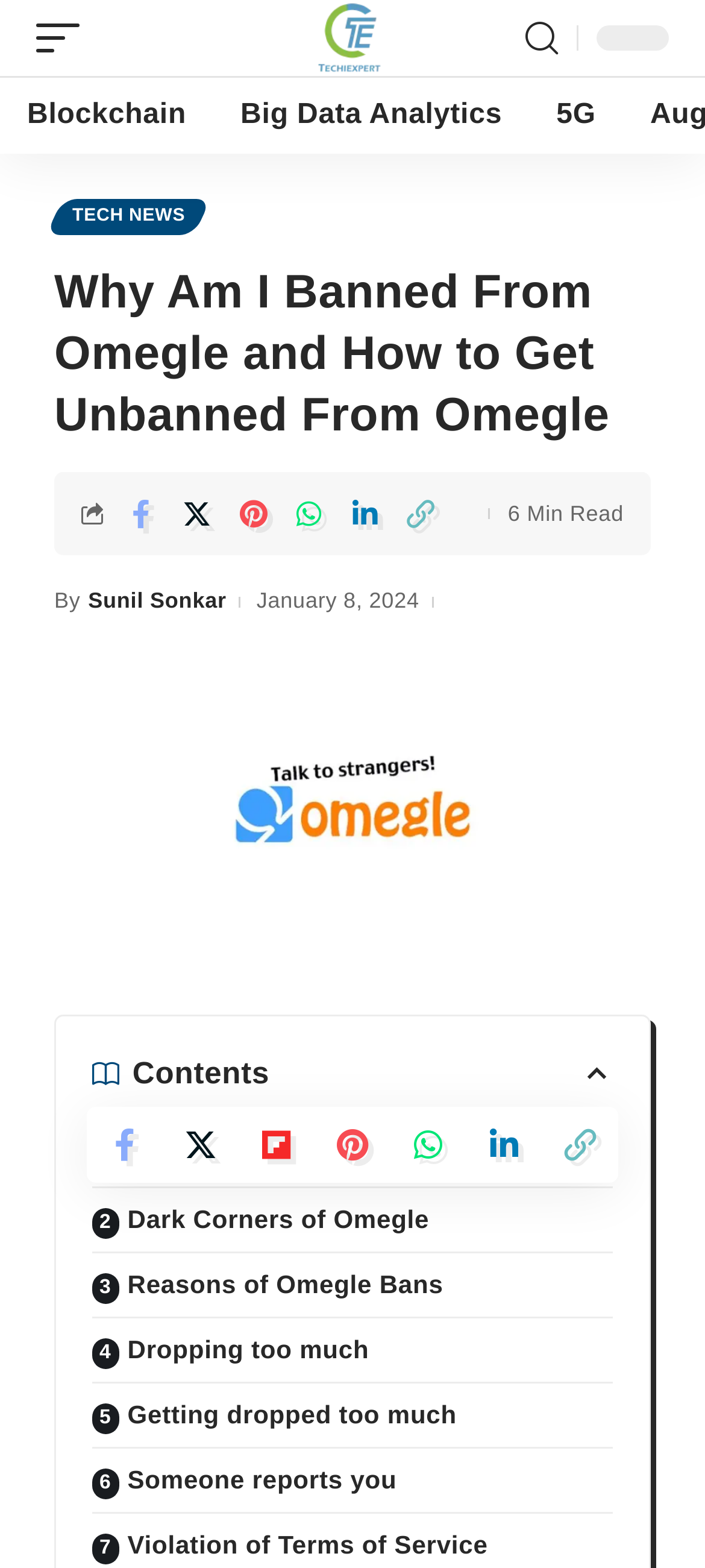Please determine the bounding box coordinates for the element that should be clicked to follow these instructions: "visit the Blockchain page".

[0.0, 0.05, 0.303, 0.098]